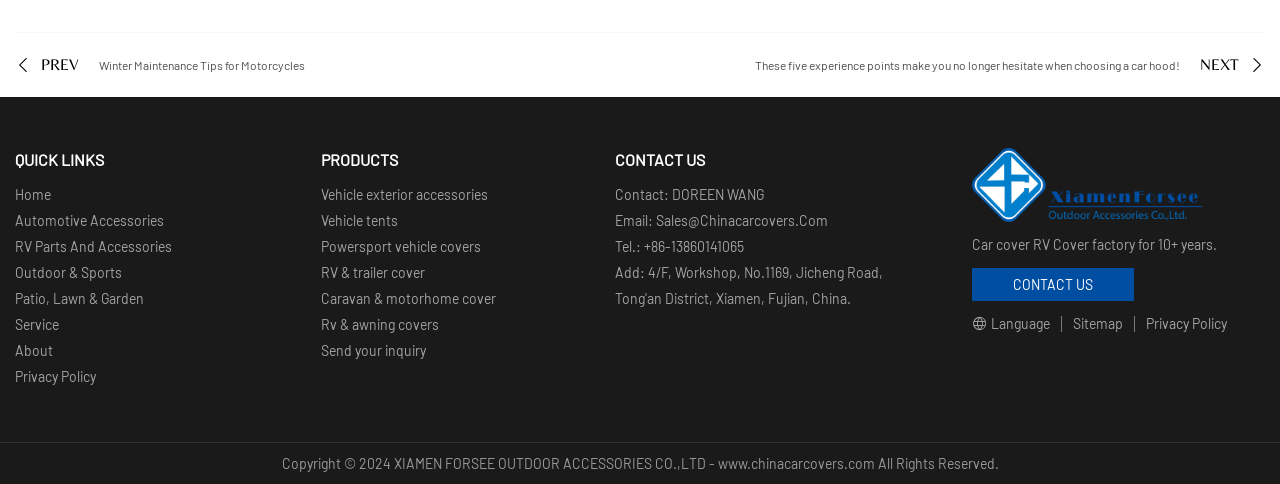Using the provided description: "CONTACT US", find the bounding box coordinates of the corresponding UI element. The output should be four float numbers between 0 and 1, in the format [left, top, right, bottom].

[0.759, 0.571, 0.886, 0.606]